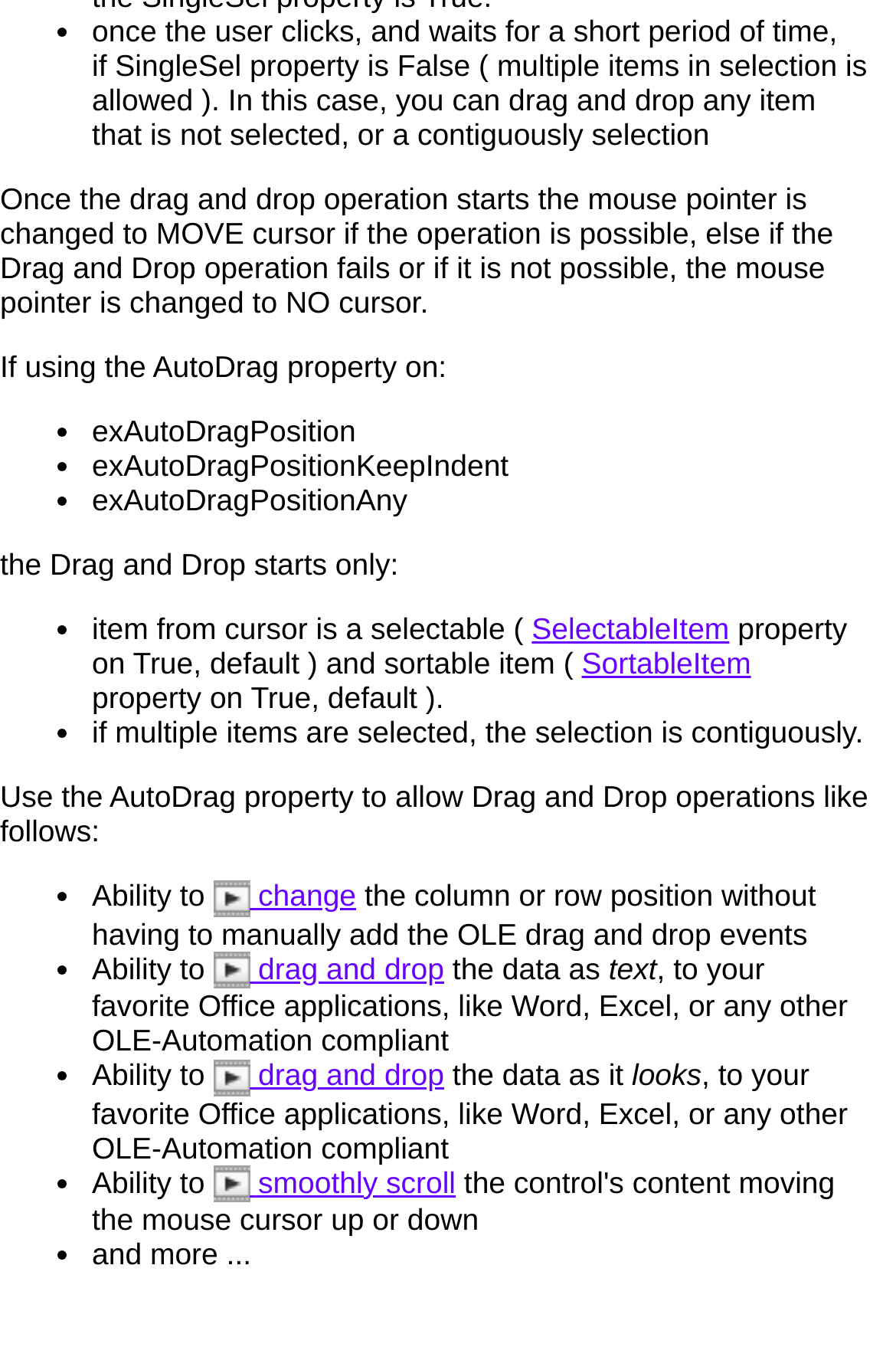Based on the provided description, "drag and drop", find the bounding box of the corresponding UI element in the screenshot.

[0.238, 0.694, 0.496, 0.719]